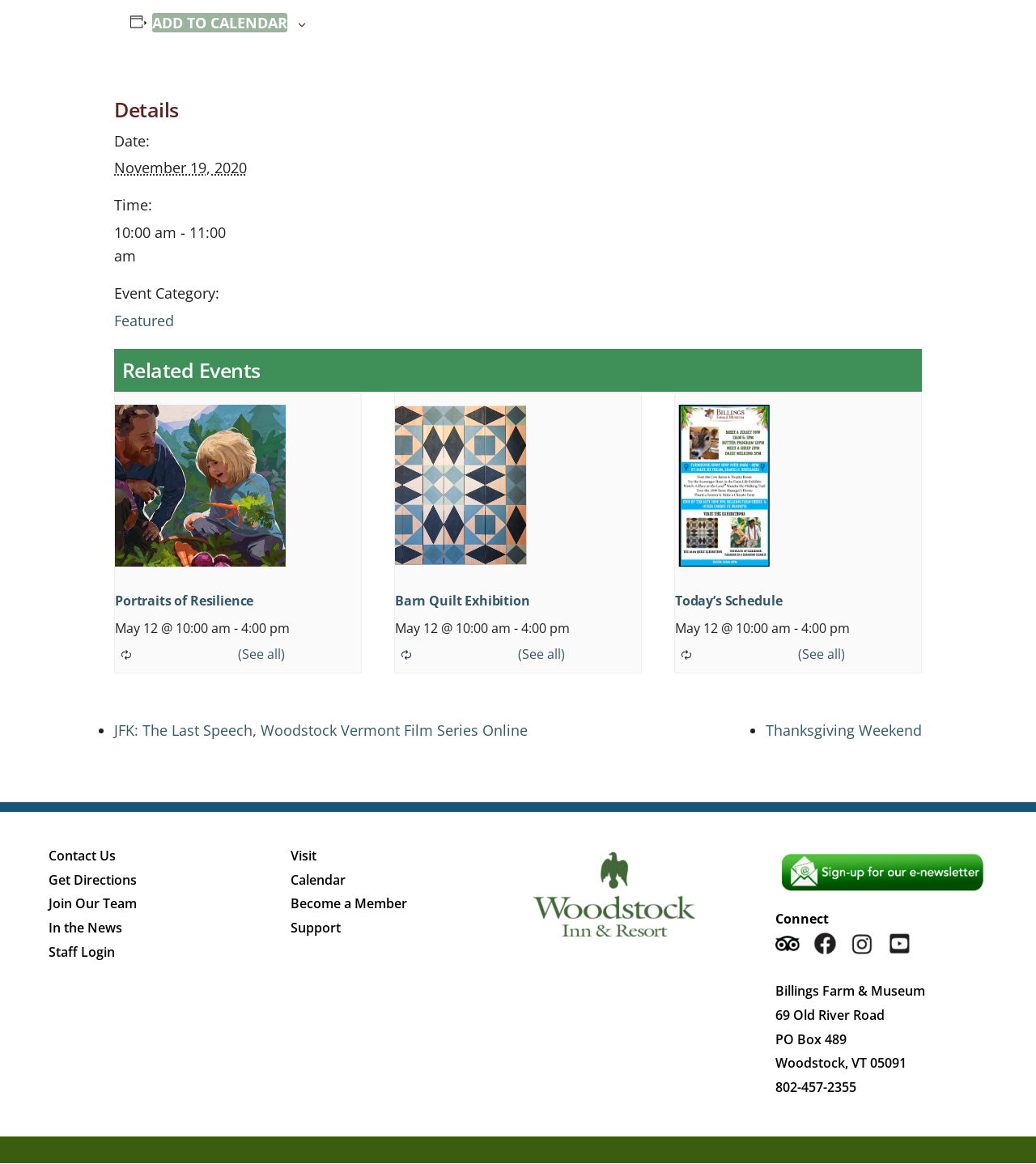Identify the bounding box coordinates for the UI element that matches this description: "delete instagram account link".

None